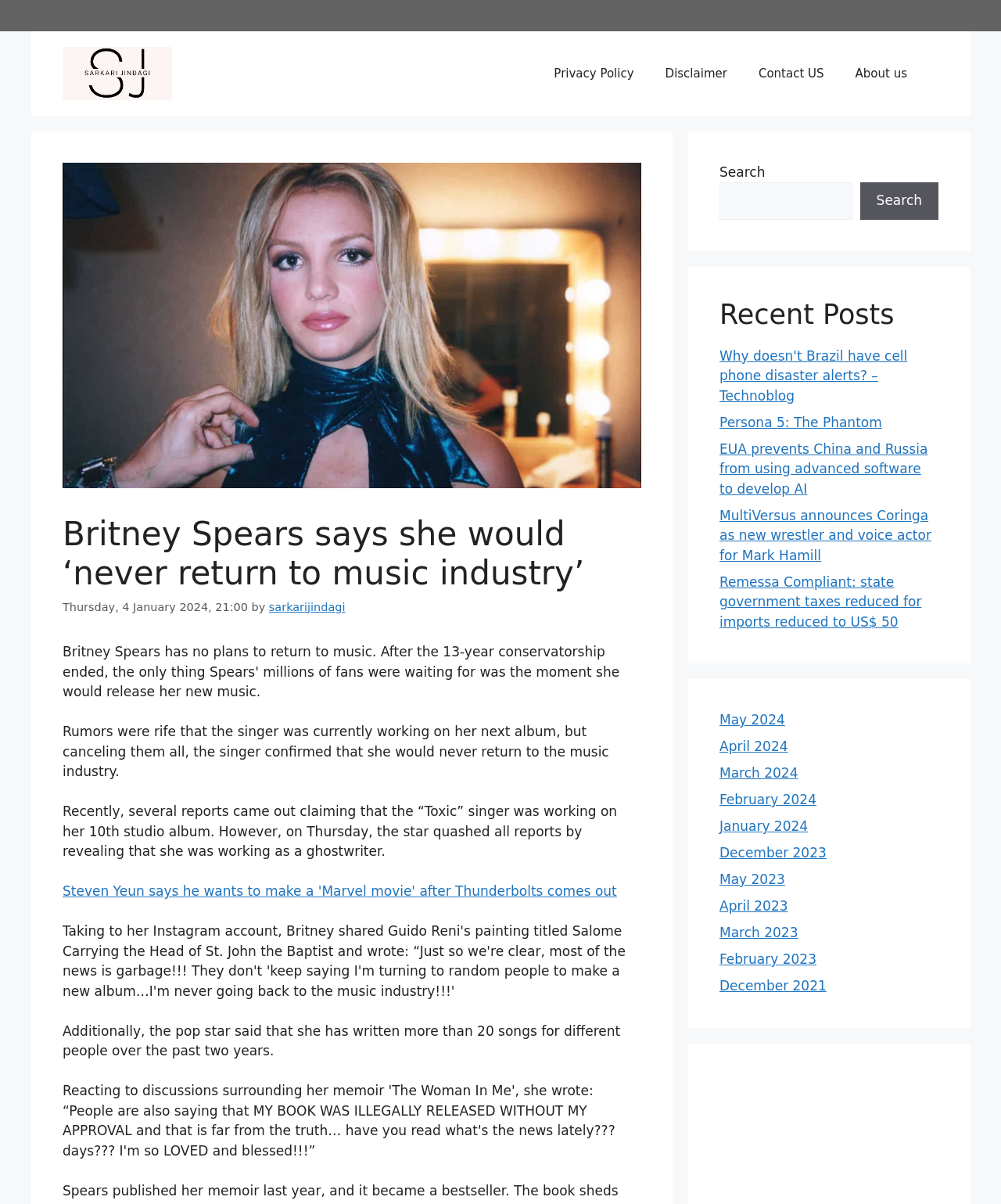Identify the bounding box coordinates for the region of the element that should be clicked to carry out the instruction: "Check the 'Recent Posts' section". The bounding box coordinates should be four float numbers between 0 and 1, i.e., [left, top, right, bottom].

[0.719, 0.247, 0.938, 0.275]